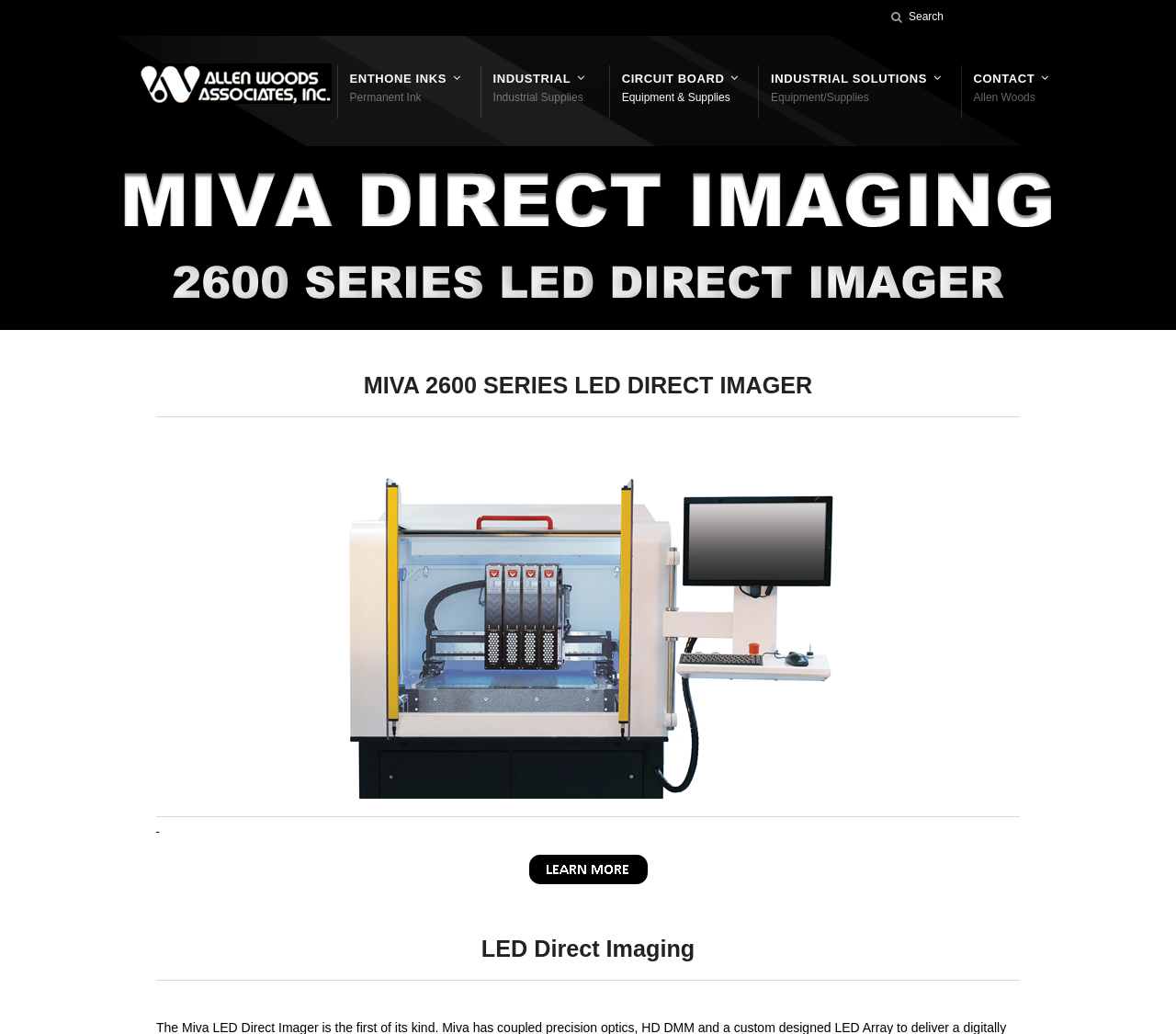Identify and extract the heading text of the webpage.

MIVA 2600 SERIES LED DIRECT IMAGER